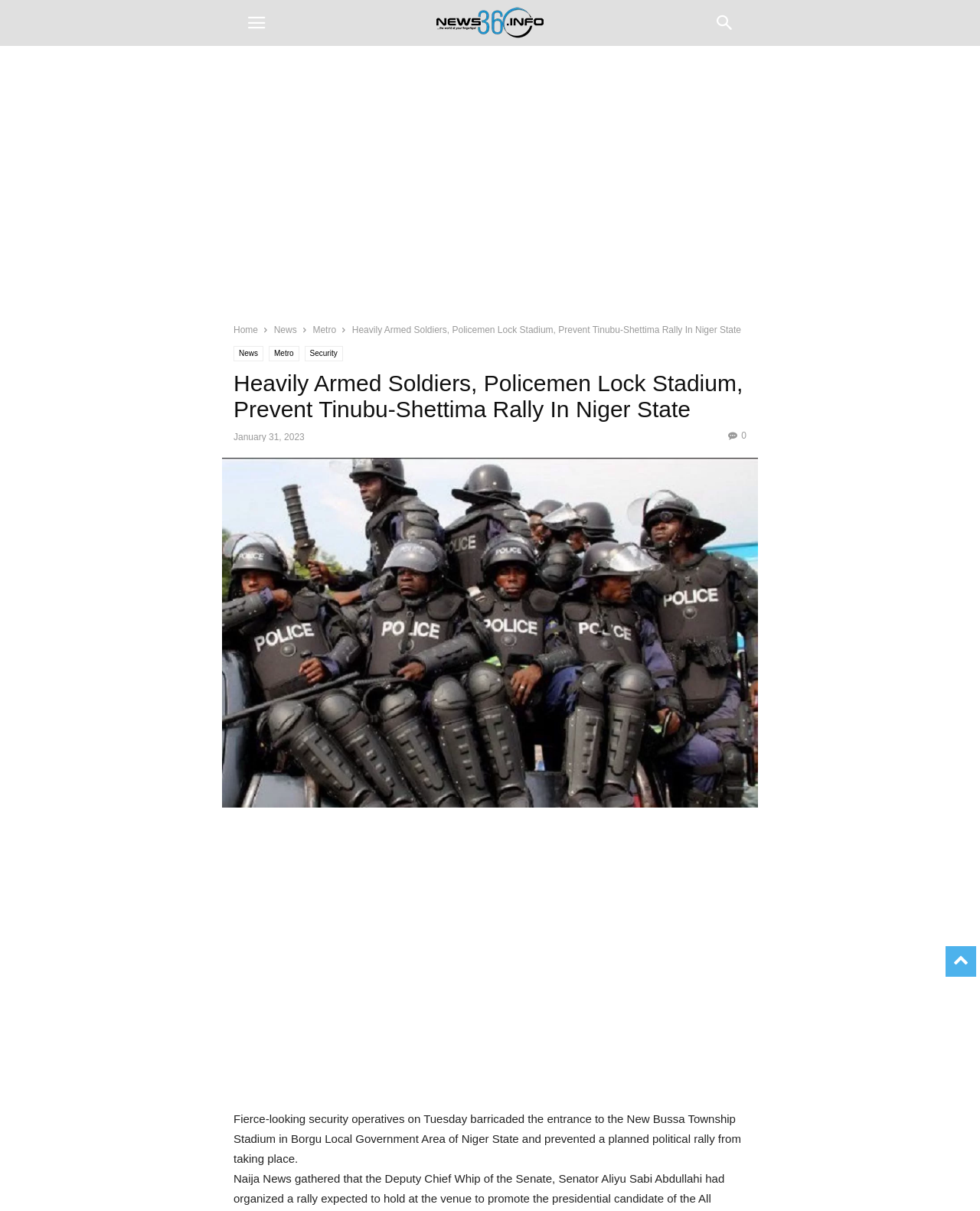Find and specify the bounding box coordinates that correspond to the clickable region for the instruction: "Open the mobile menu".

[0.238, 0.0, 0.285, 0.038]